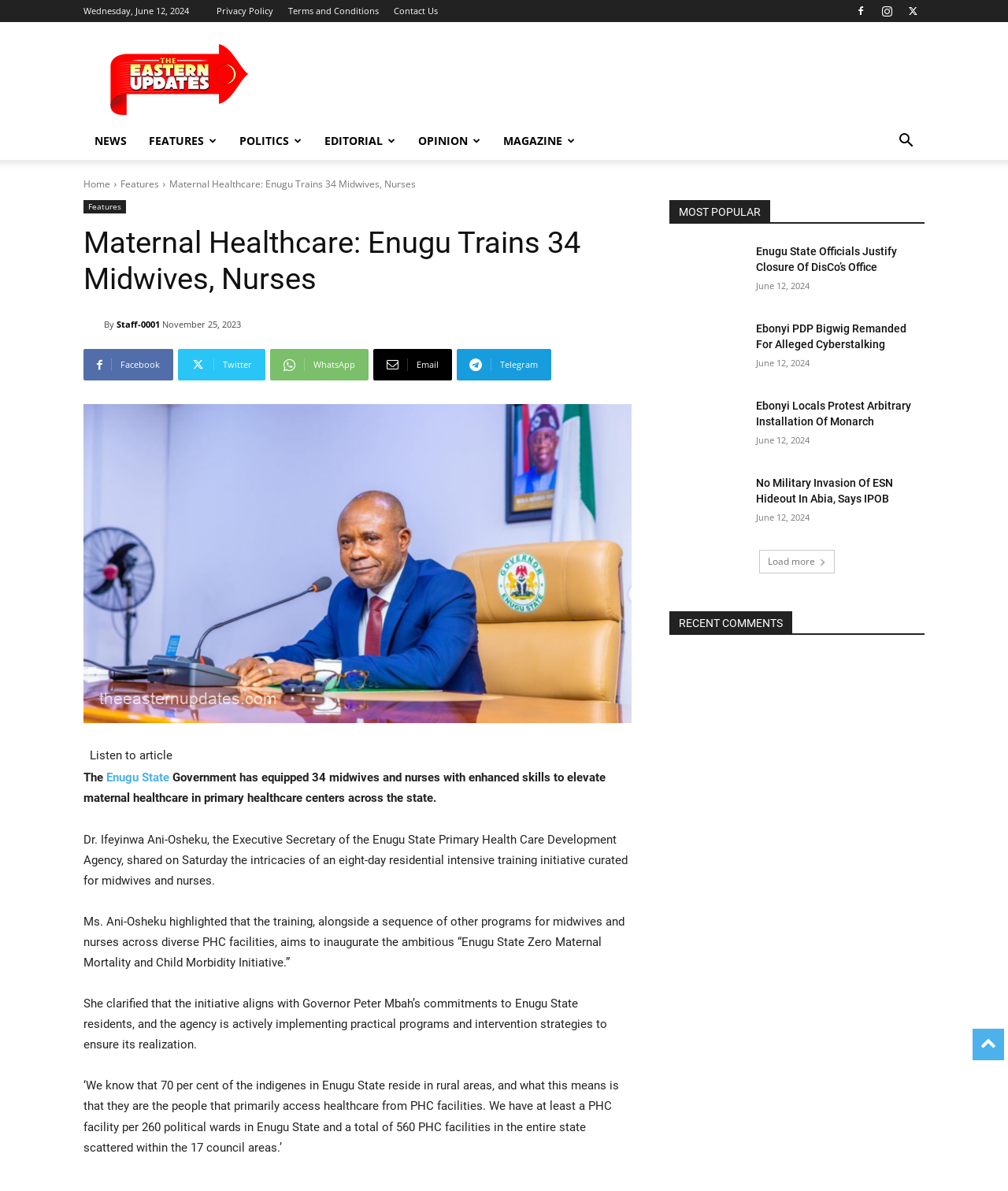Please answer the following question using a single word or phrase: 
What is the name of the agency mentioned in the article?

Enugu State Primary Health Care Development Agency